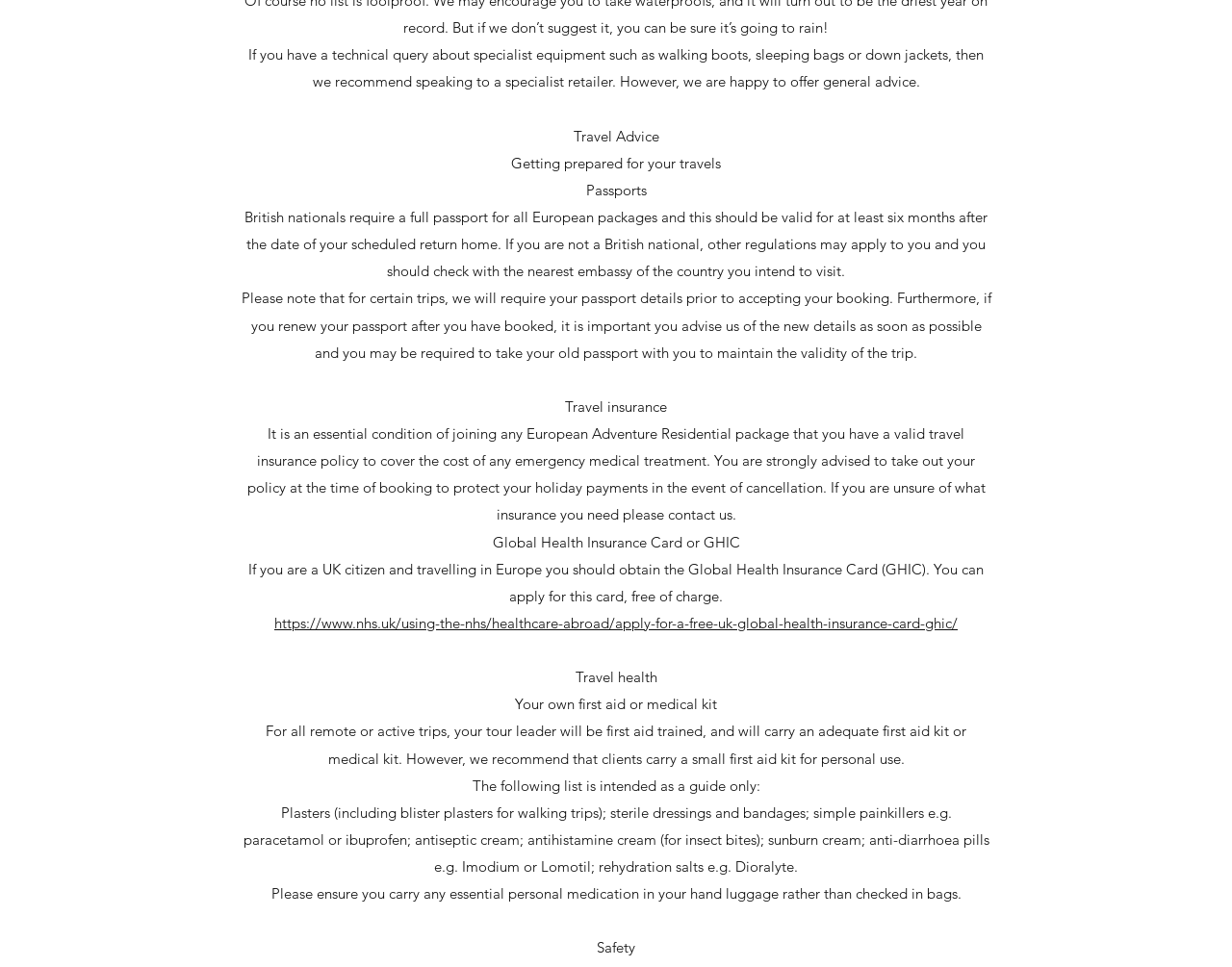Where should essential personal medication be carried?
From the image, respond using a single word or phrase.

Hand luggage